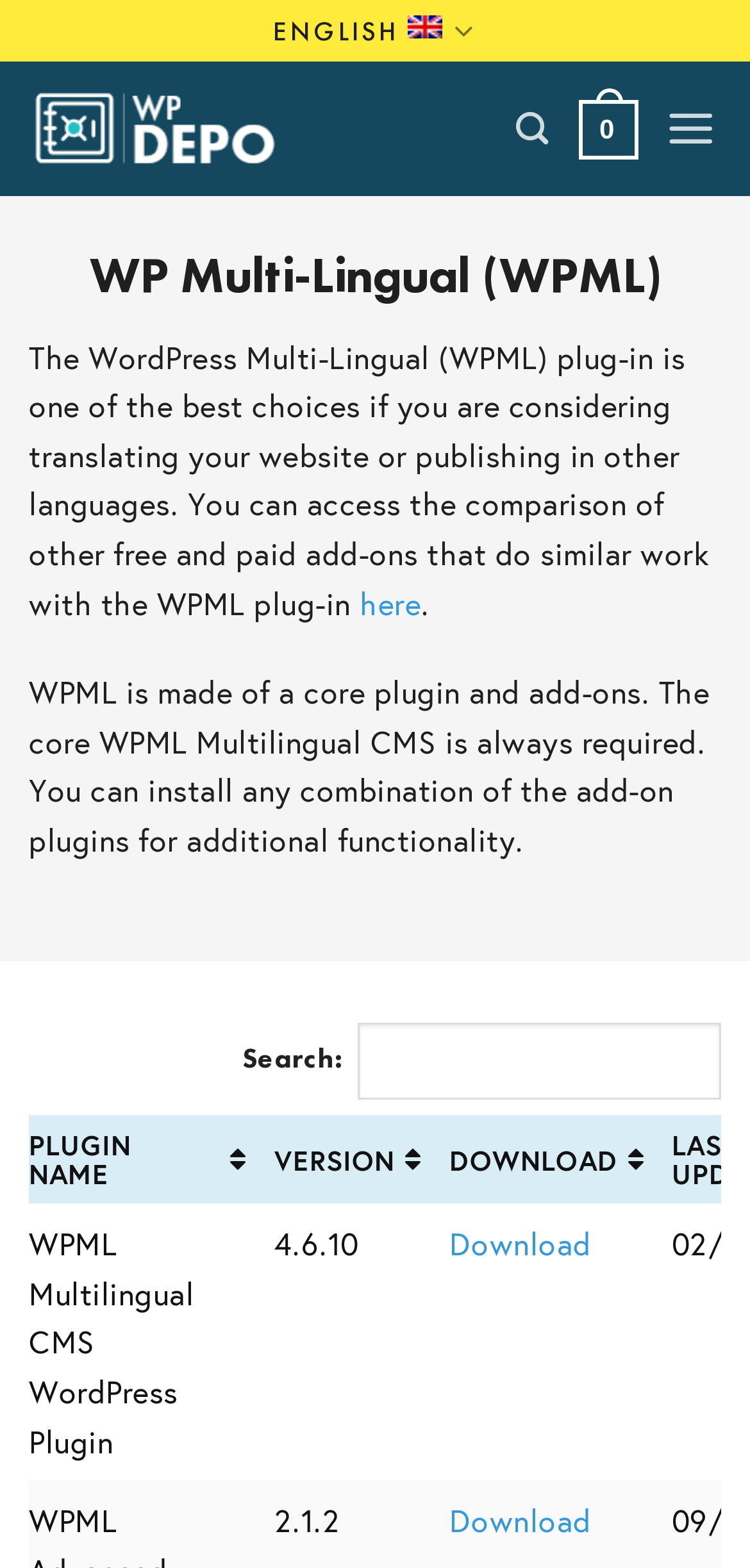Give a concise answer using one word or a phrase to the following question:
How many add-on plugins are listed on the webpage?

1